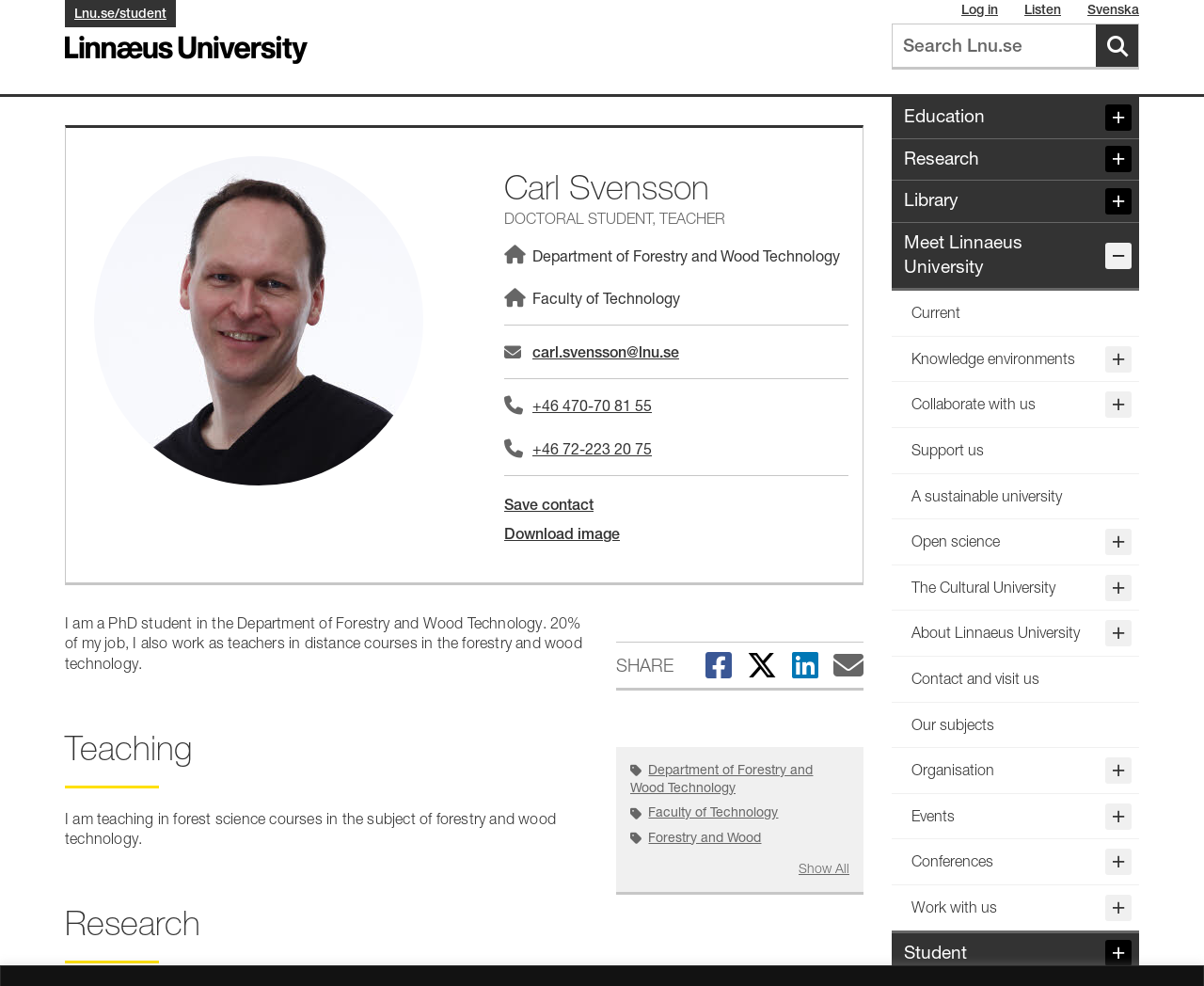Refer to the image and offer a detailed explanation in response to the question: What is the name of the person on this webpage?

The webpage has a heading element with the text 'Carl Svensson' and an image with the alt text 'Carl Svensson', indicating that the webpage is about a person named Carl Svensson.